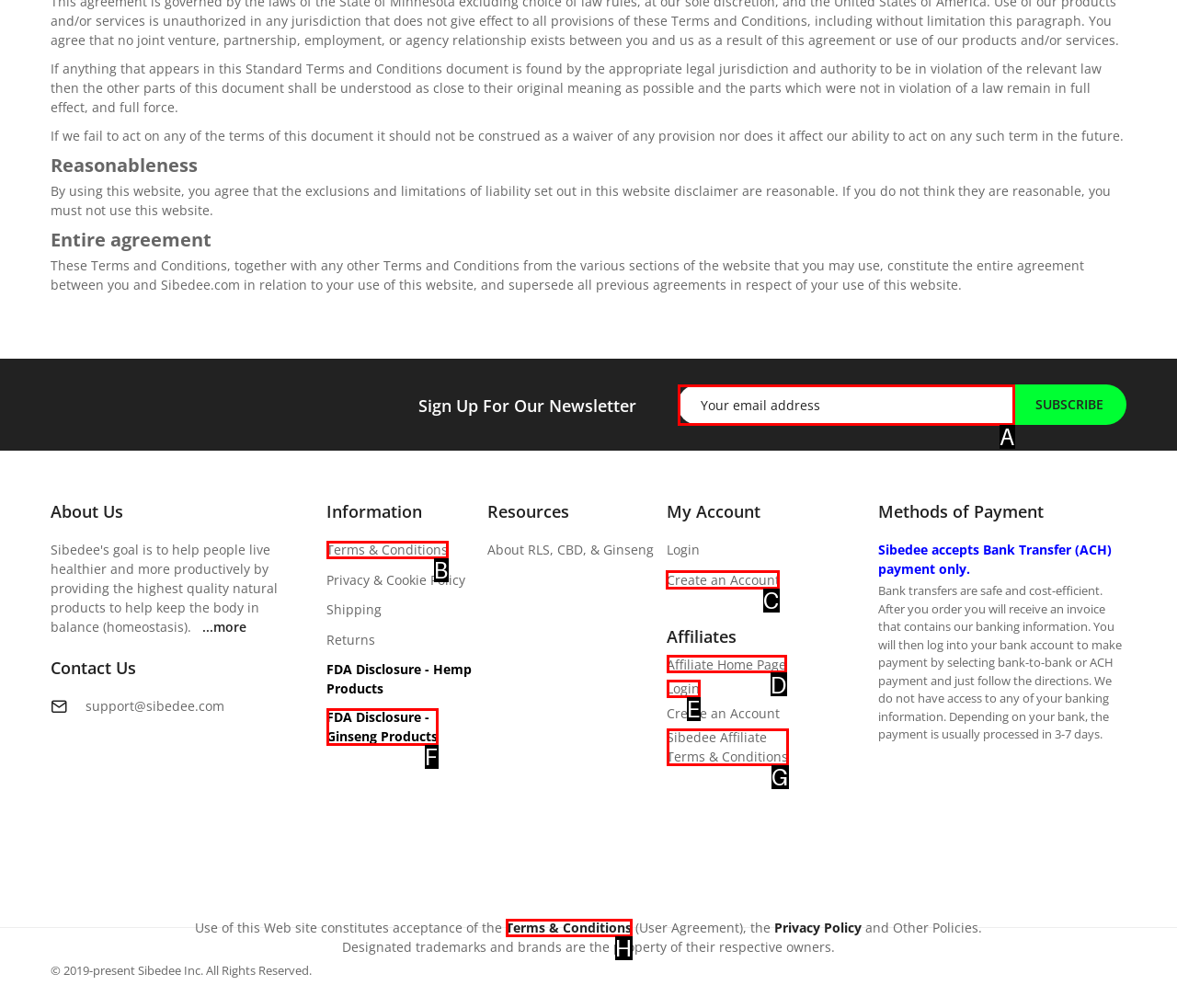Select the right option to accomplish this task: Create an account. Reply with the letter corresponding to the correct UI element.

C